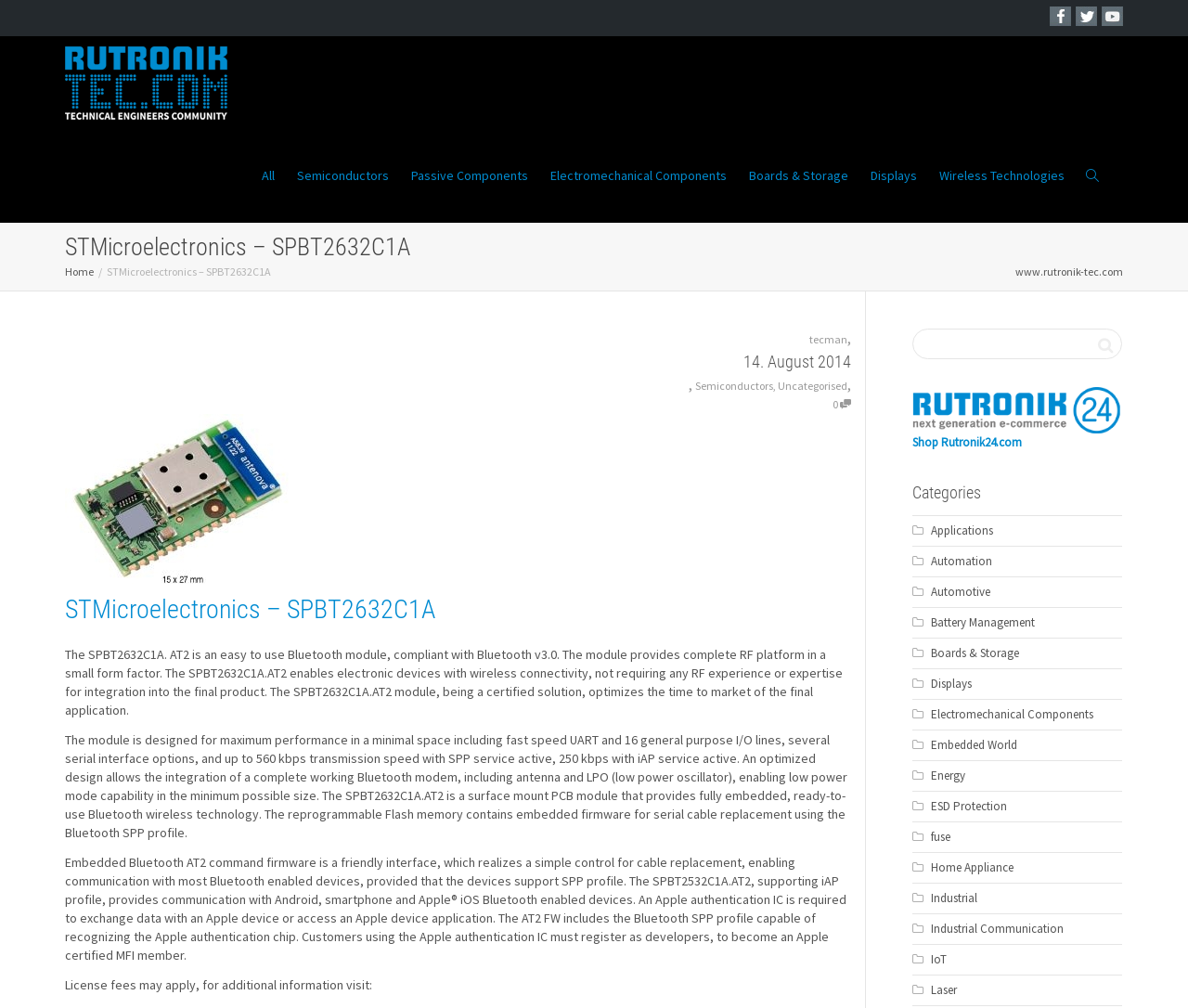Locate the bounding box coordinates of the clickable area needed to fulfill the instruction: "Click on Wireless Technologies link".

[0.791, 0.128, 0.896, 0.22]